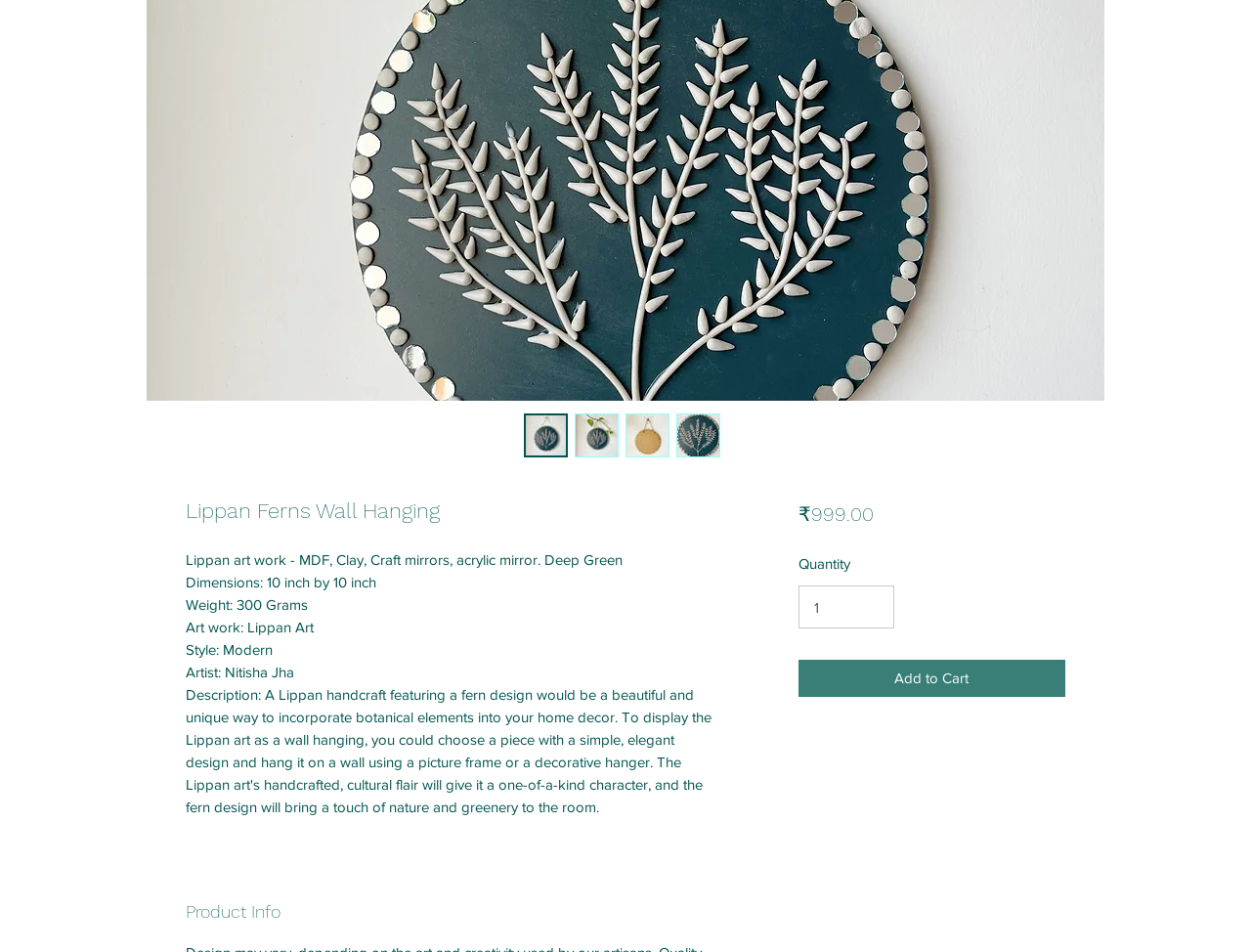Please provide the bounding box coordinate of the region that matches the element description: Add to Cart. Coordinates should be in the format (top-left x, top-left y, bottom-right x, bottom-right y) and all values should be between 0 and 1.

[0.638, 0.693, 0.852, 0.732]